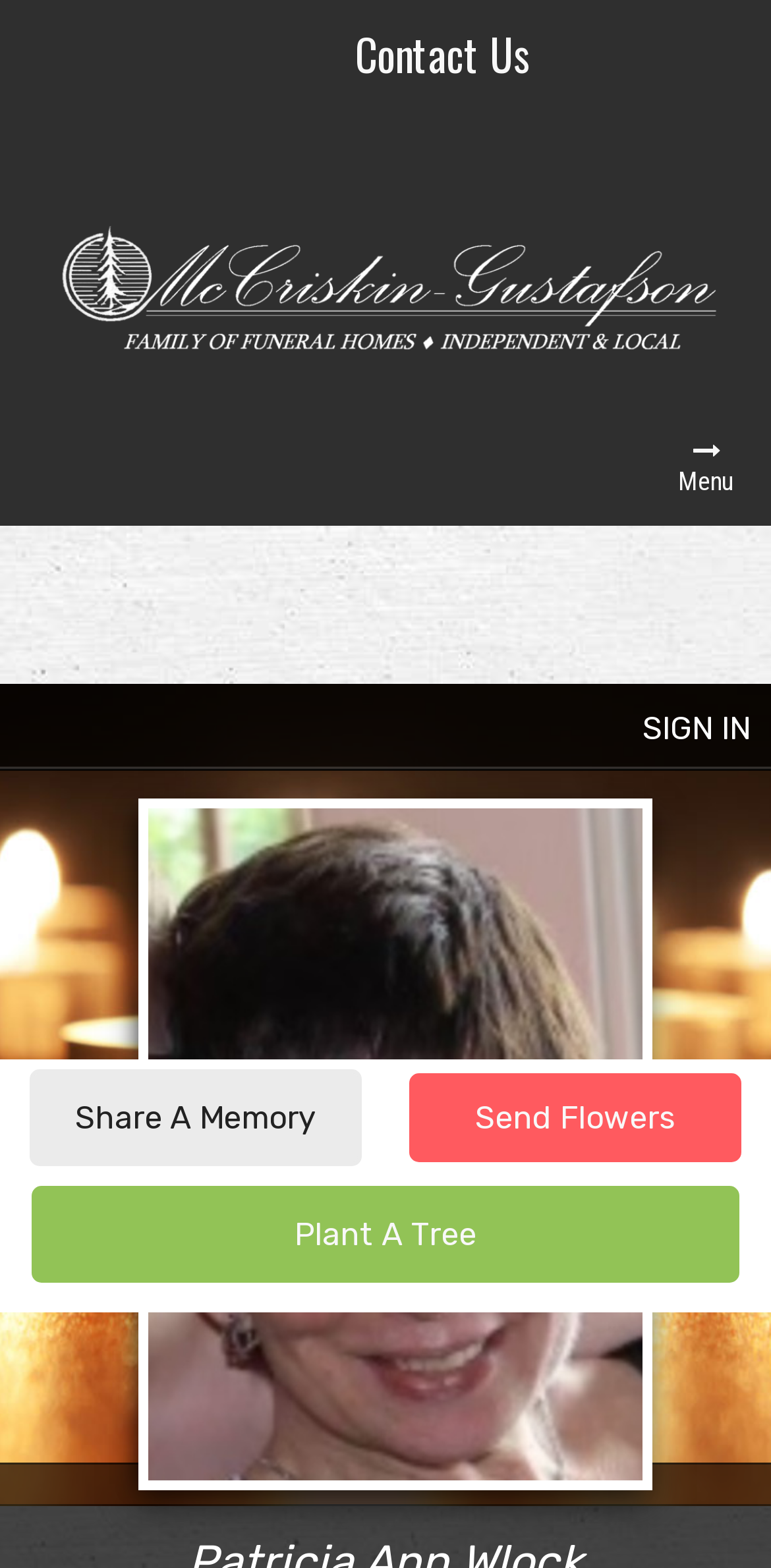Please provide a comprehensive response to the question below by analyzing the image: 
What is the purpose of the 'Share A Memory' link?

Based on the context of the webpage, which appears to be an obituary, the 'Share A Memory' link is likely intended for users to share a memory or condolence message about the deceased person, Patricia Ann Wlock.